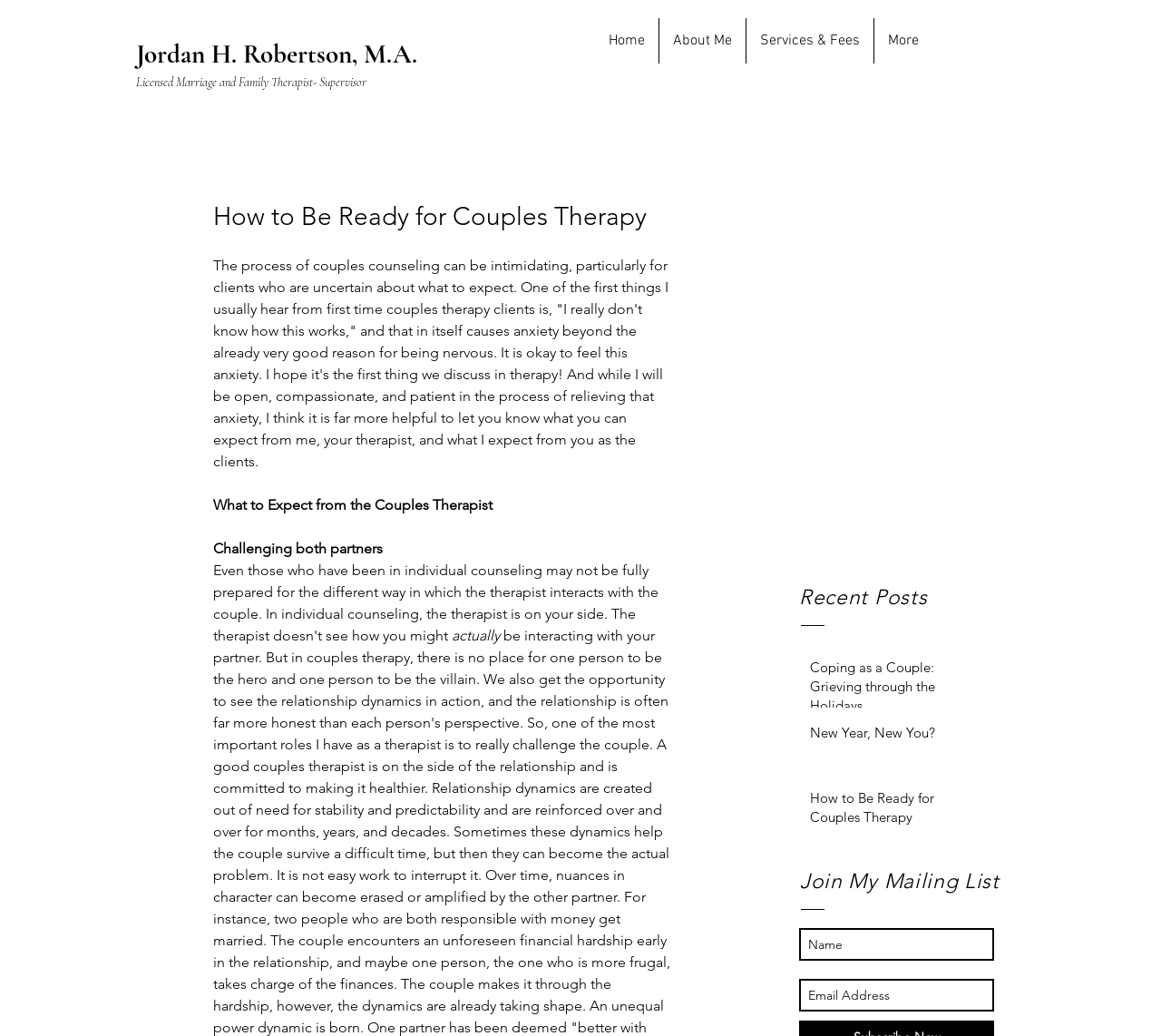Indicate the bounding box coordinates of the element that must be clicked to execute the instruction: "Click the 'About Me' link". The coordinates should be given as four float numbers between 0 and 1, i.e., [left, top, right, bottom].

[0.568, 0.018, 0.642, 0.061]